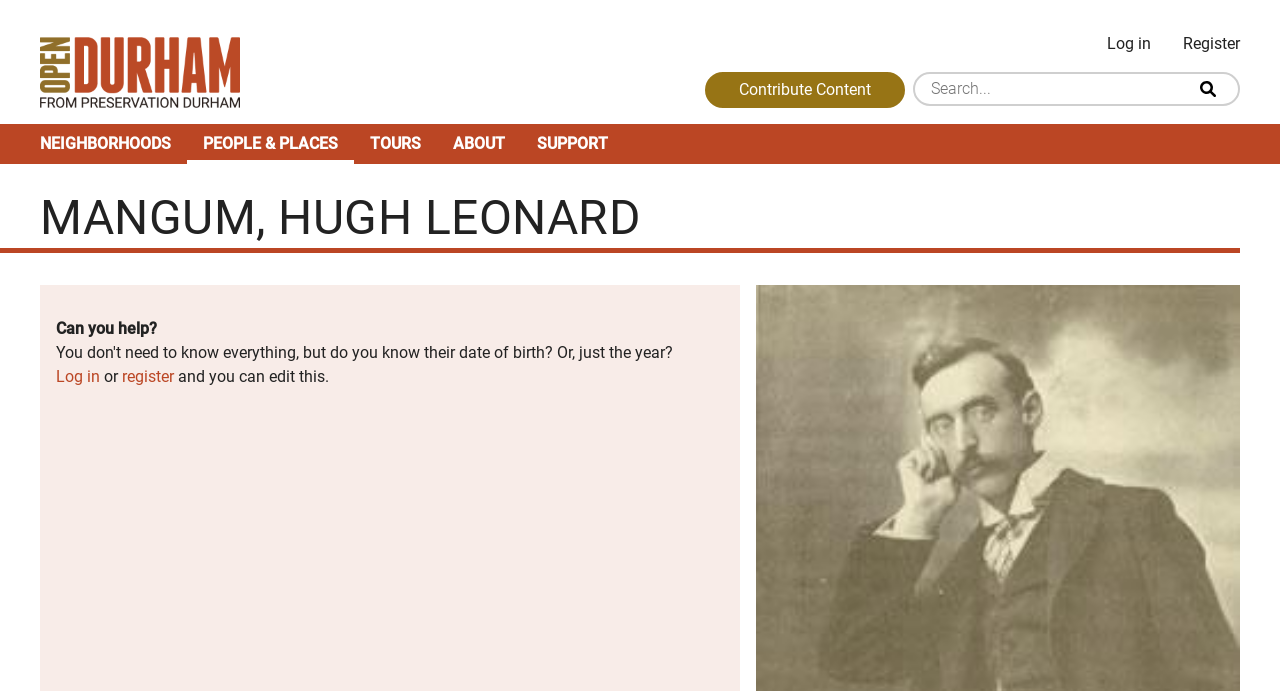What action can users take if they know Hugh Mangum's date of birth?
Answer briefly with a single word or phrase based on the image.

Edit this